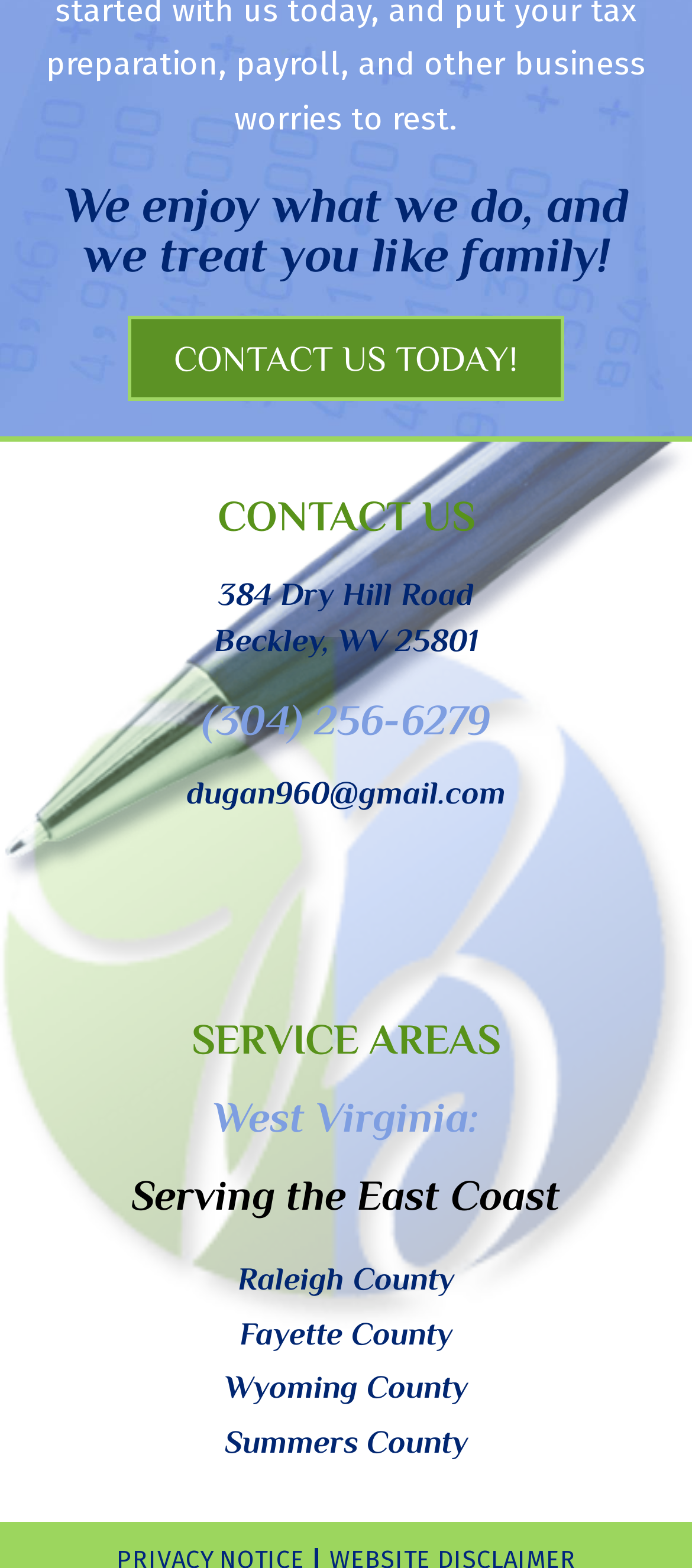Provide the bounding box coordinates of the HTML element described by the text: "dugan960@gmail.com". The coordinates should be in the format [left, top, right, bottom] with values between 0 and 1.

[0.269, 0.494, 0.731, 0.517]